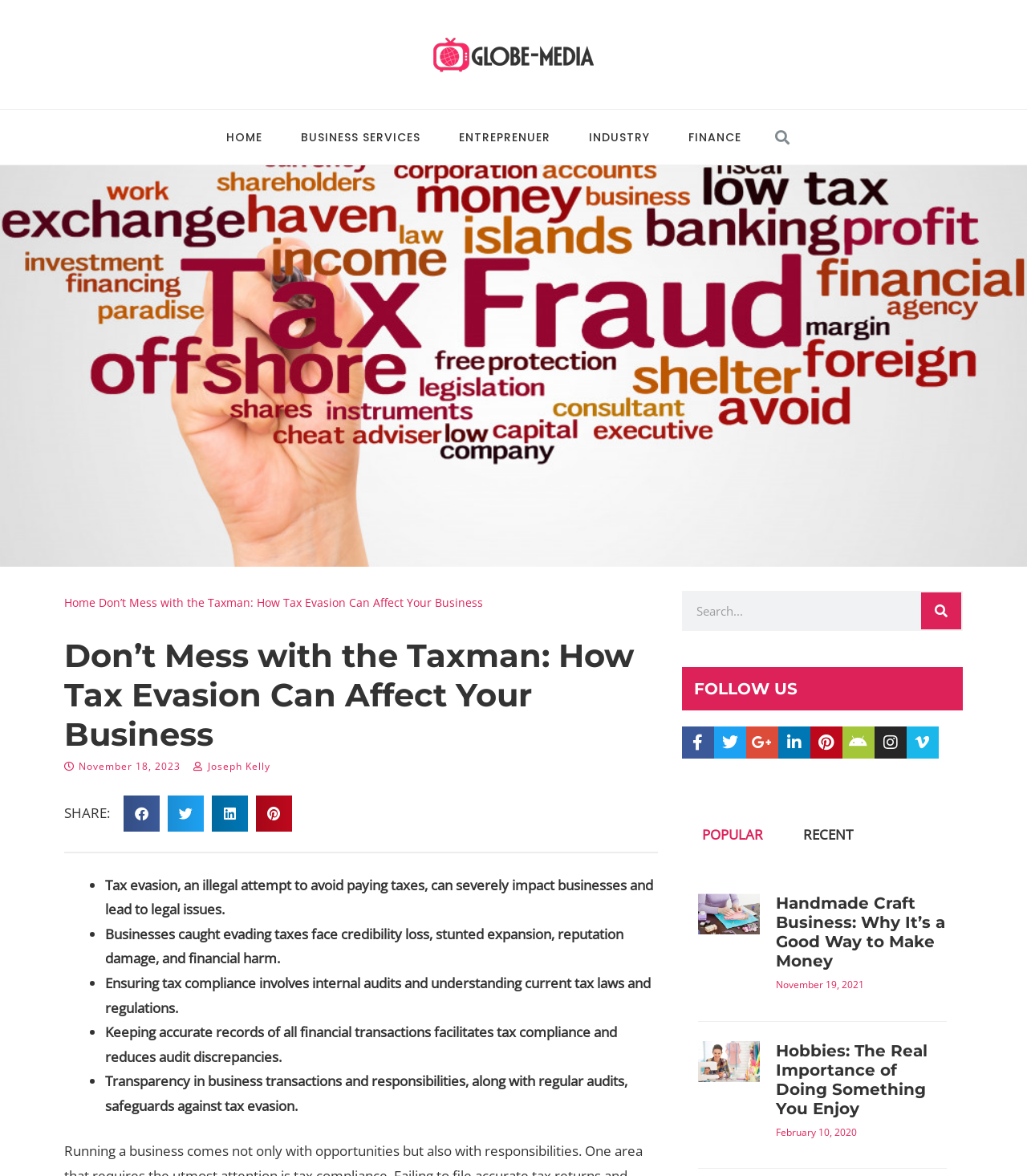Determine the bounding box coordinates of the clickable element necessary to fulfill the instruction: "Read the article 'Handmade Craft Business: Why It’s a Good Way to Make Money'". Provide the coordinates as four float numbers within the 0 to 1 range, i.e., [left, top, right, bottom].

[0.756, 0.76, 0.922, 0.825]